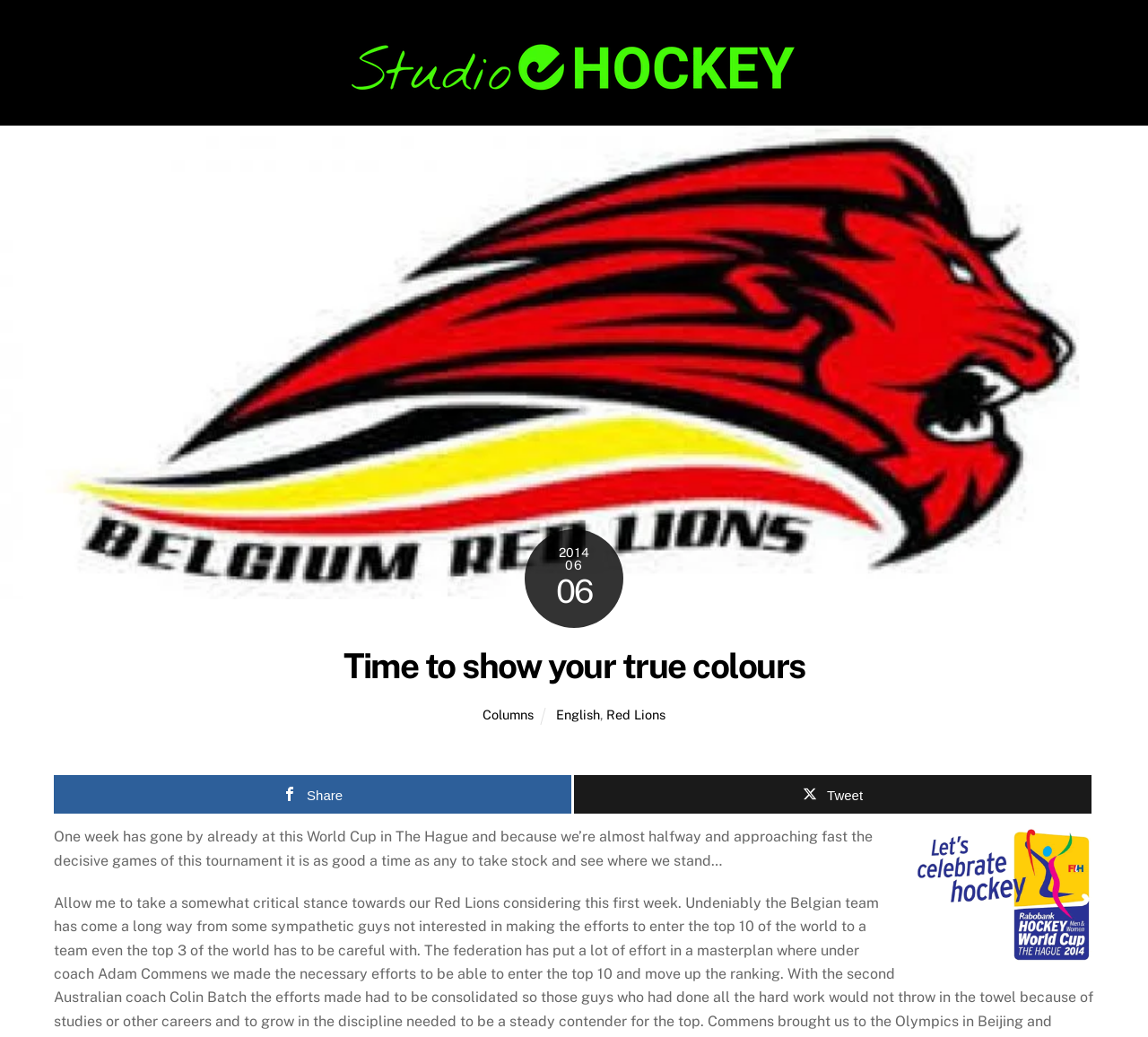Using the description: "Resources", determine the UI element's bounding box coordinates. Ensure the coordinates are in the format of four float numbers between 0 and 1, i.e., [left, top, right, bottom].

None